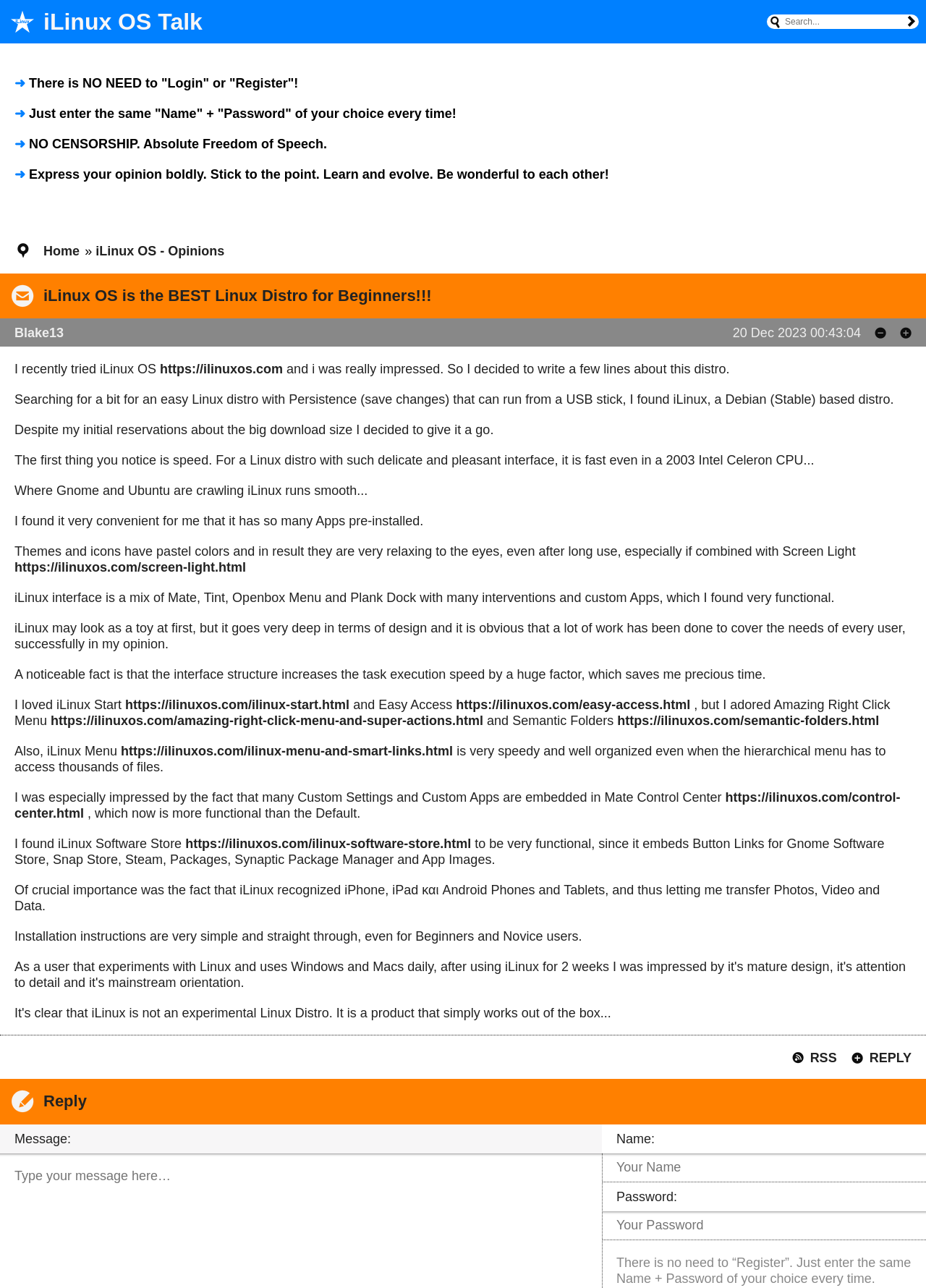Locate the bounding box coordinates of the element I should click to achieve the following instruction: "Enter your name".

[0.65, 0.895, 1.0, 0.918]